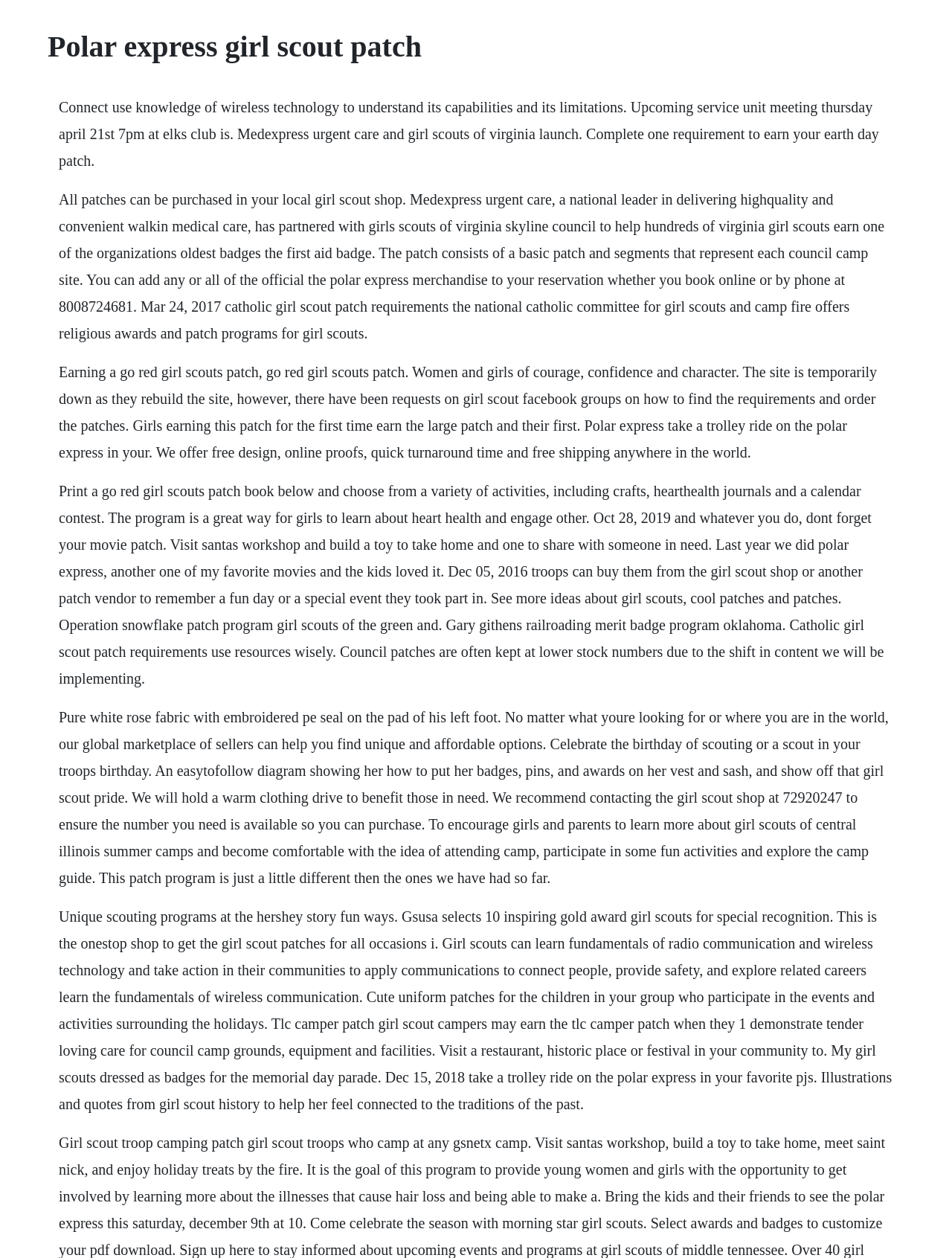What is the Polar Express?
Please analyze the image and answer the question with as much detail as possible.

From the text content, it seems that the Polar Express is a trolley ride experience, as mentioned in the sentence 'Take a trolley ride on the Polar Express in your favorite PJs'.